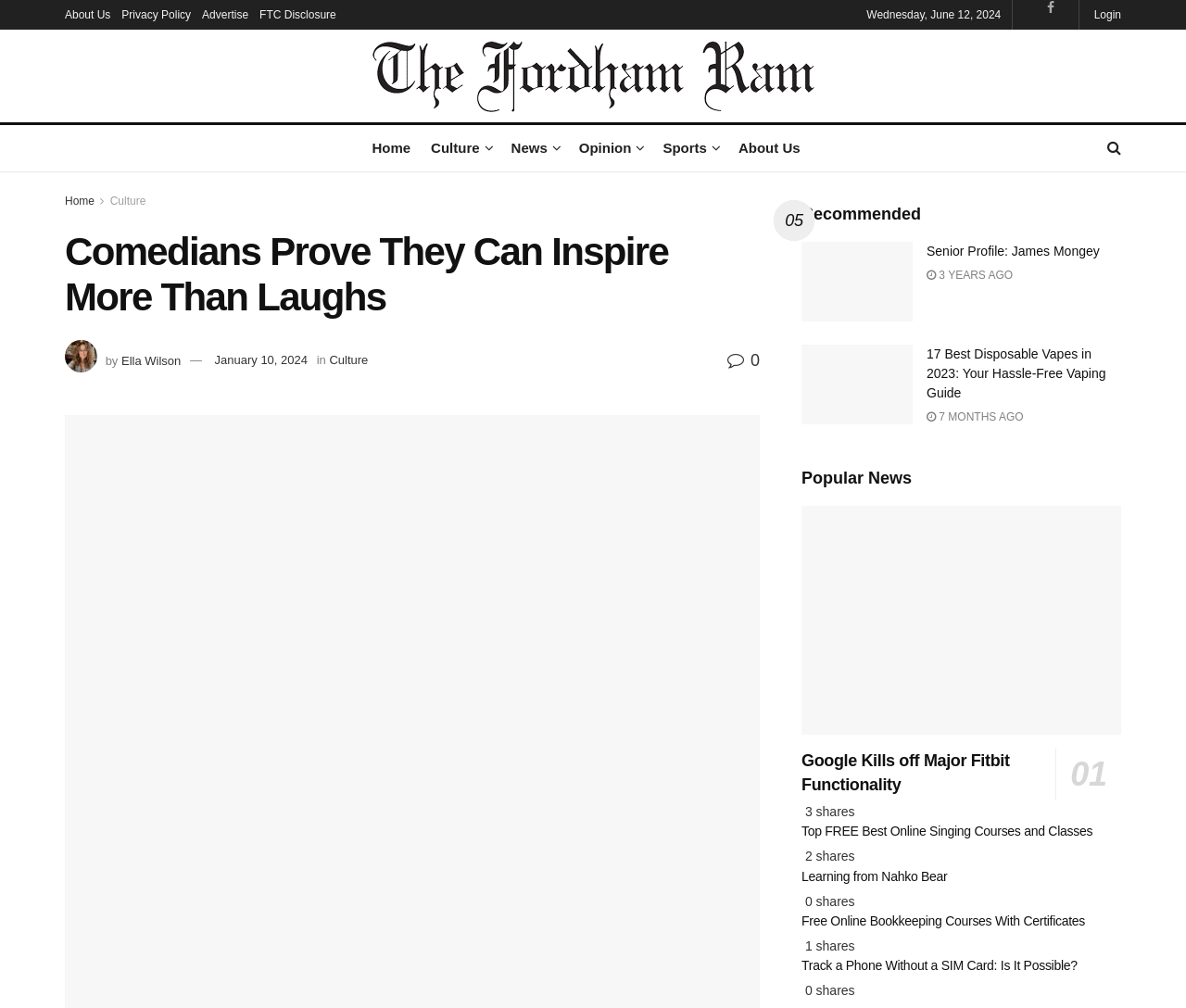Determine the bounding box coordinates of the clickable element necessary to fulfill the instruction: "Read the article 'Comedians Prove They Can Inspire More Than Laughs'". Provide the coordinates as four float numbers within the 0 to 1 range, i.e., [left, top, right, bottom].

[0.055, 0.228, 0.641, 0.317]